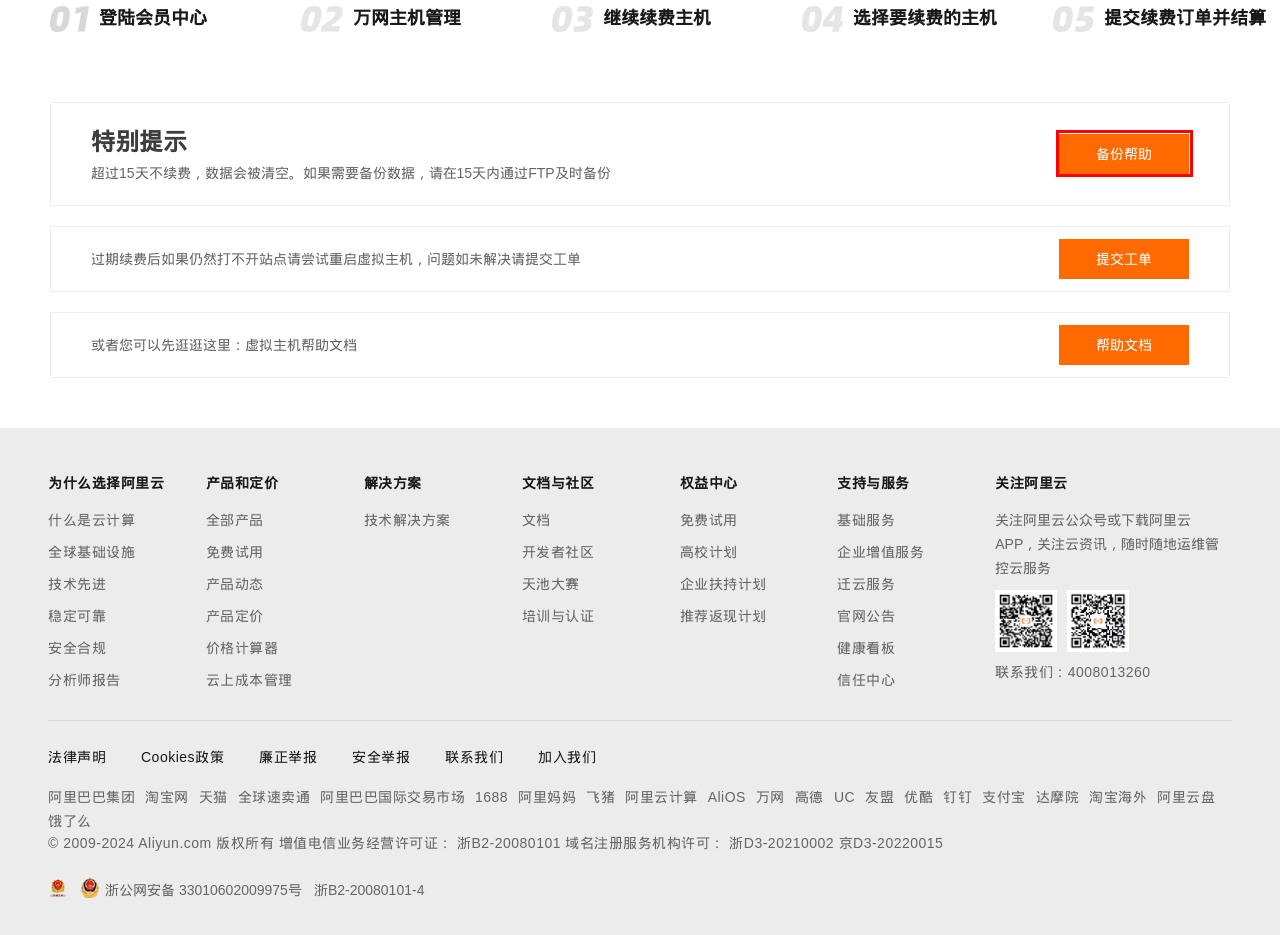Given a webpage screenshot featuring a red rectangle around a UI element, please determine the best description for the new webpage that appears after the element within the bounding box is clicked. The options are:
A. 云虚拟主机(CWH)-阿里云帮助中心
B. 虚拟主机的备份和恢复_云虚拟主机(CWH)-阿里云帮助中心
C. 饿了么
D. 全国互联网安全管理平台
E. 阿里云支持与服务_售前咨询_售后服务_支持计划-阿里云
F. 阿里云免费试用 - 阿里云
G. 友盟+，领先的全域数据智能服务商
H. 阿里云招聘官网

B